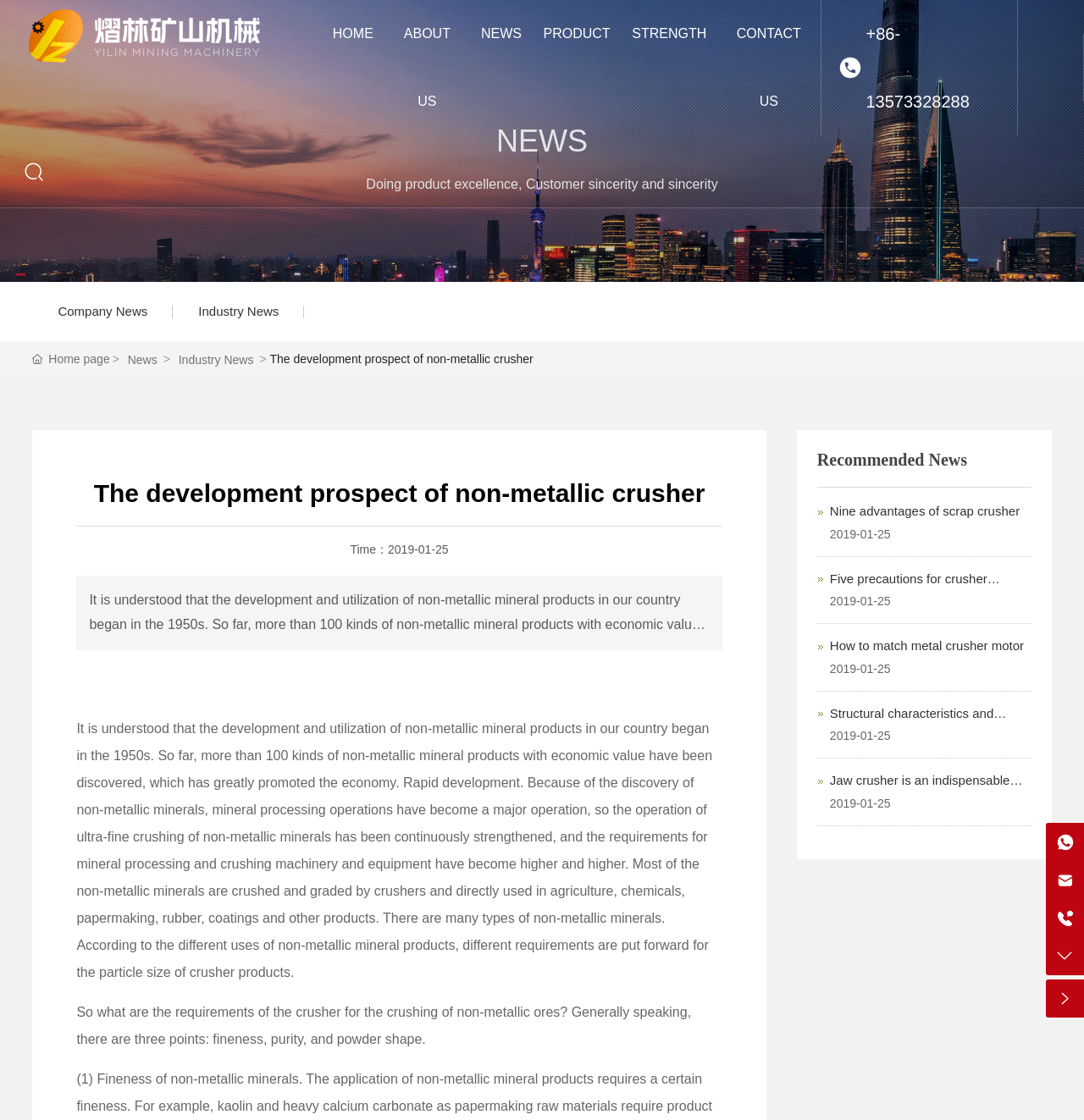Determine the bounding box coordinates of the region that needs to be clicked to achieve the task: "Read the news about Nine advantages of scrap crusher".

[0.766, 0.45, 0.941, 0.463]